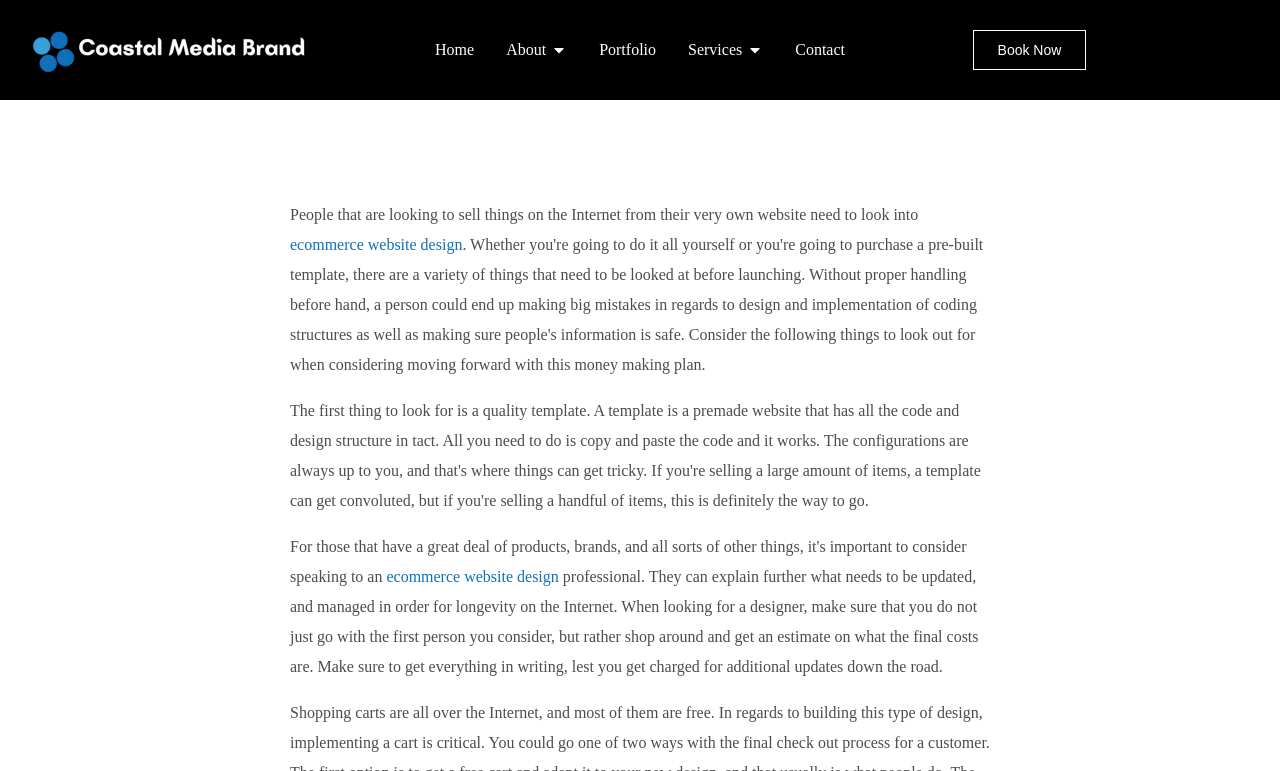Using the element description: "website design", determine the bounding box coordinates for the specified UI element. The coordinates should be four float numbers between 0 and 1, [left, top, right, bottom].

[0.287, 0.306, 0.361, 0.328]